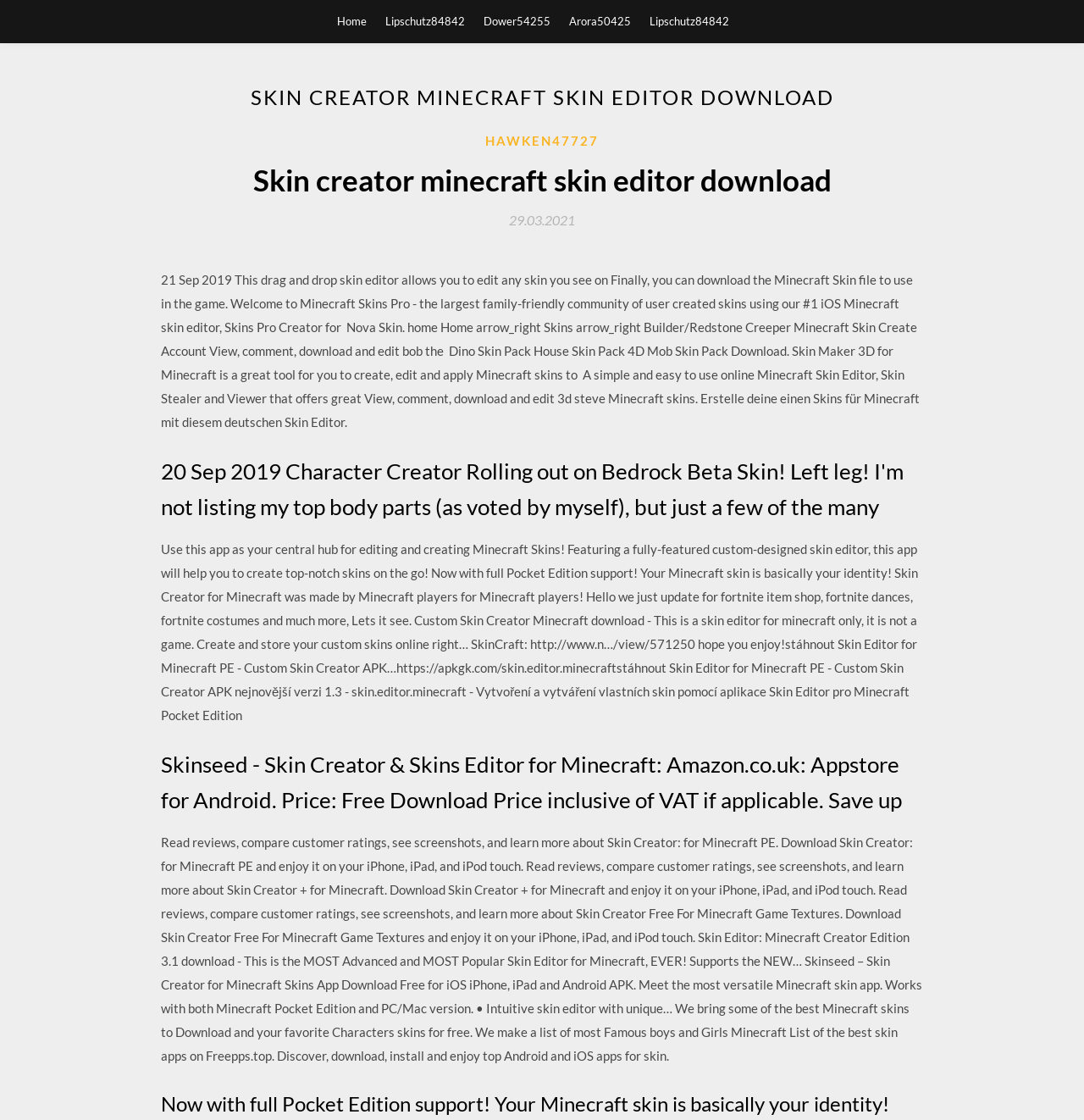Determine the bounding box coordinates for the clickable element to execute this instruction: "Download Skin Creator: for Minecraft PE". Provide the coordinates as four float numbers between 0 and 1, i.e., [left, top, right, bottom].

[0.148, 0.745, 0.851, 0.95]